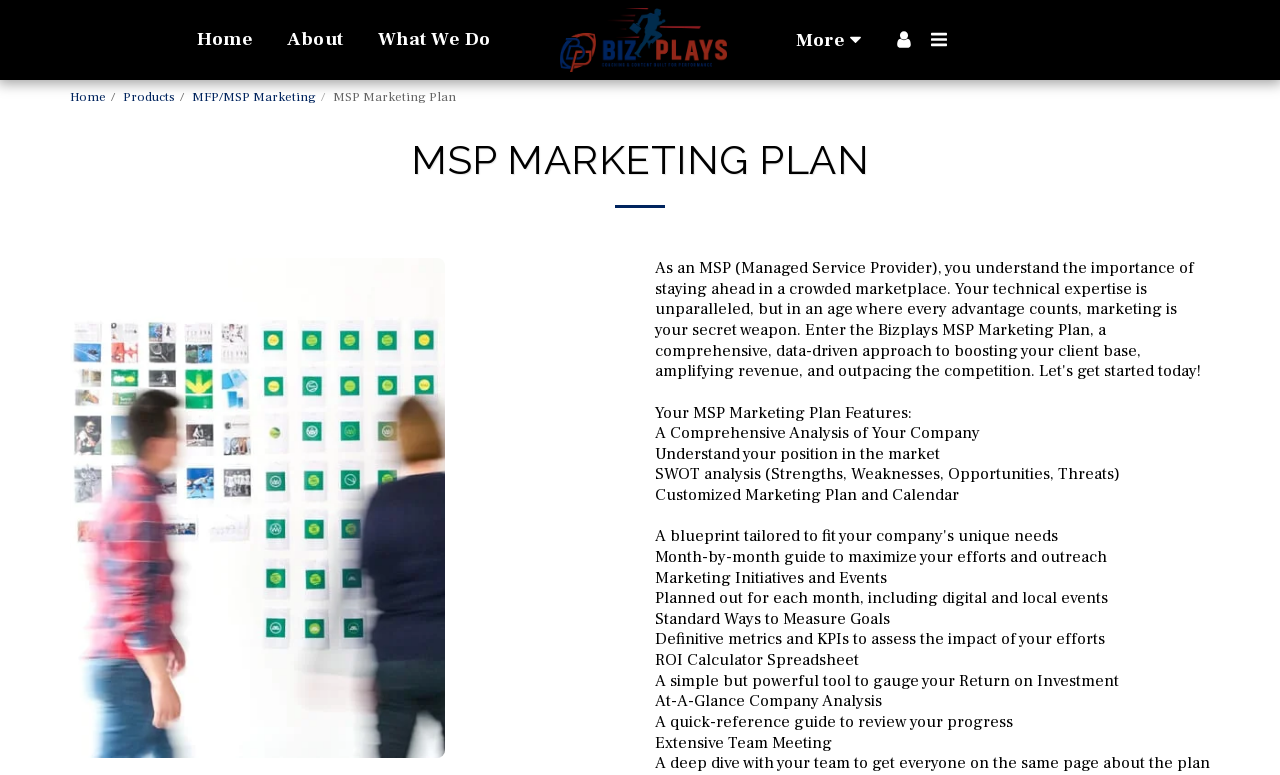Answer the following in one word or a short phrase: 
What is the logo of the website?

BIZPLAYS